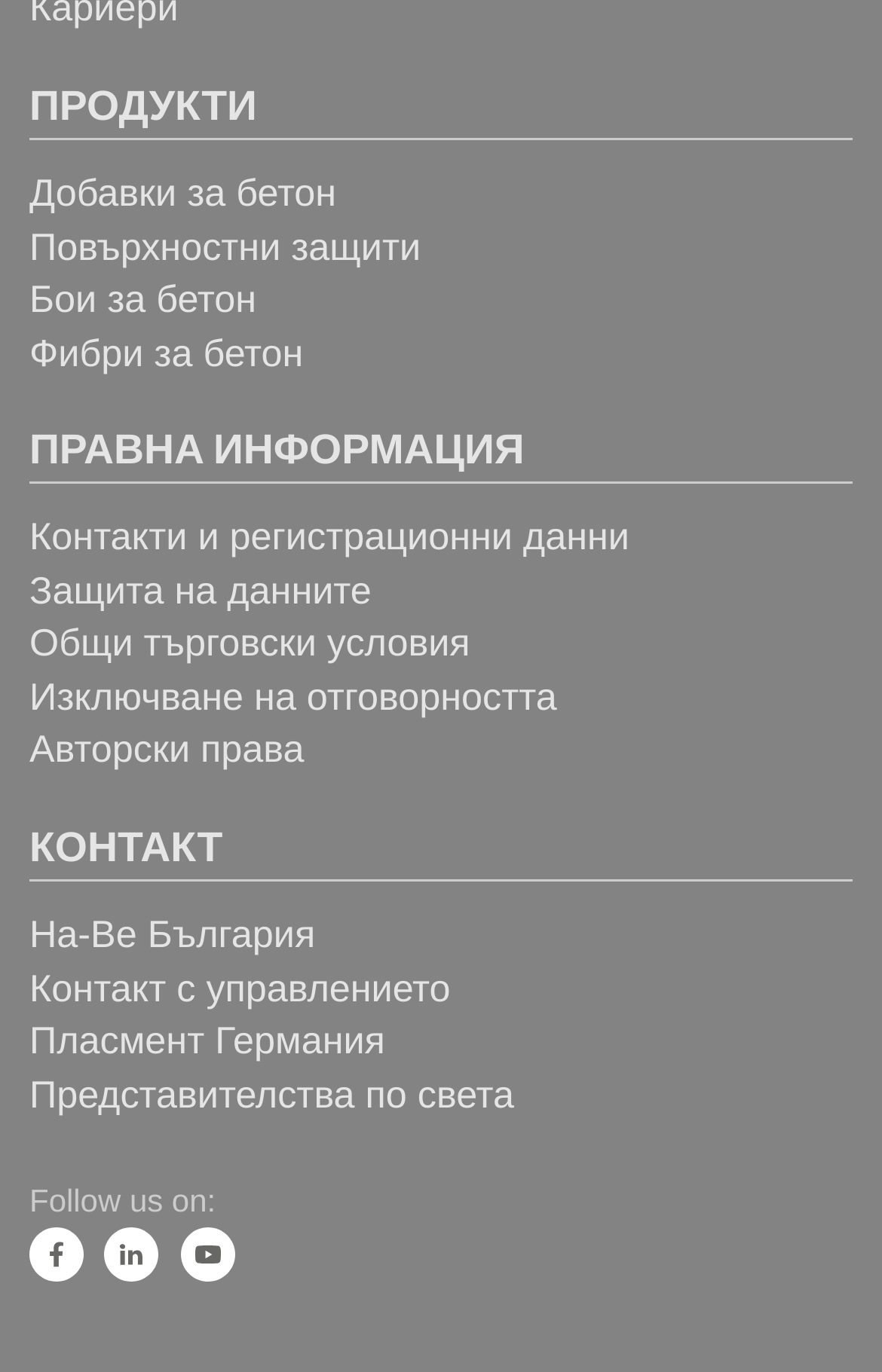What are the main categories of products?
Provide a concise answer using a single word or phrase based on the image.

Concrete additives, surface protection, etc.